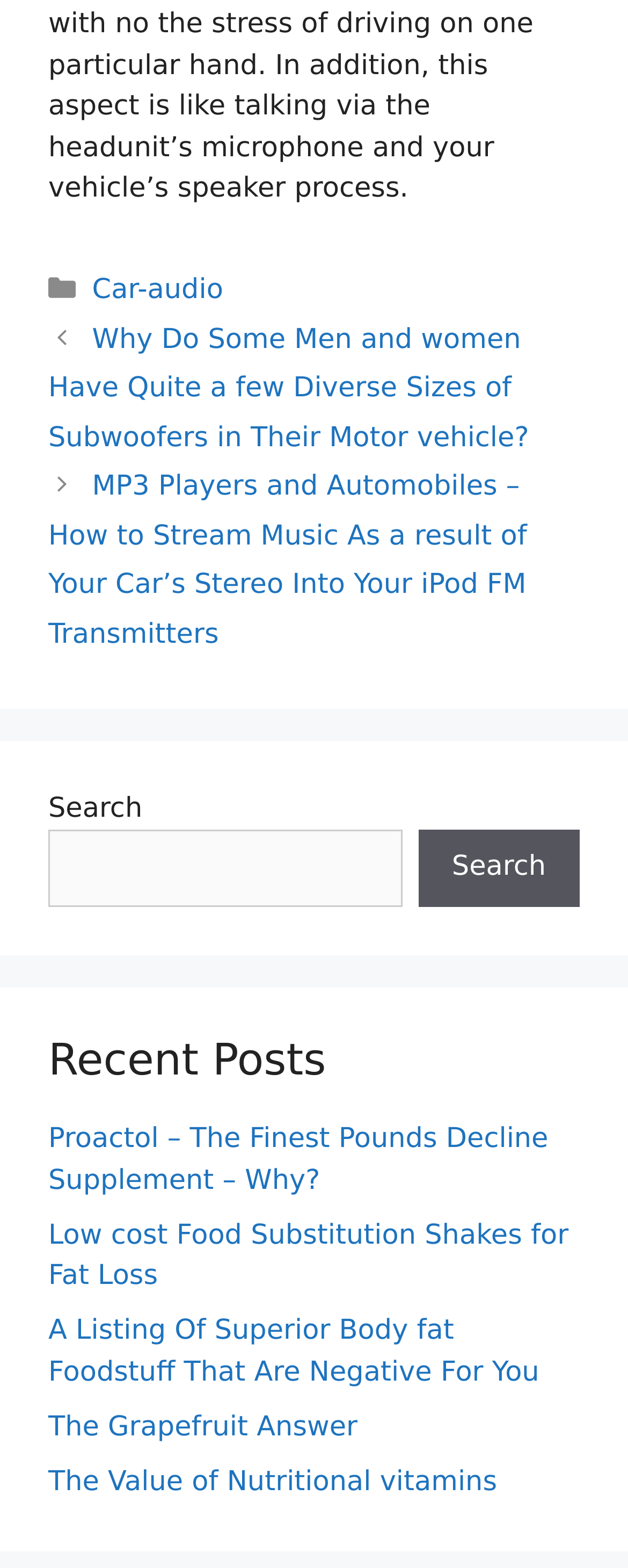Please identify the bounding box coordinates of the clickable element to fulfill the following instruction: "Click on category 'Car-audio'". The coordinates should be four float numbers between 0 and 1, i.e., [left, top, right, bottom].

[0.147, 0.175, 0.355, 0.195]